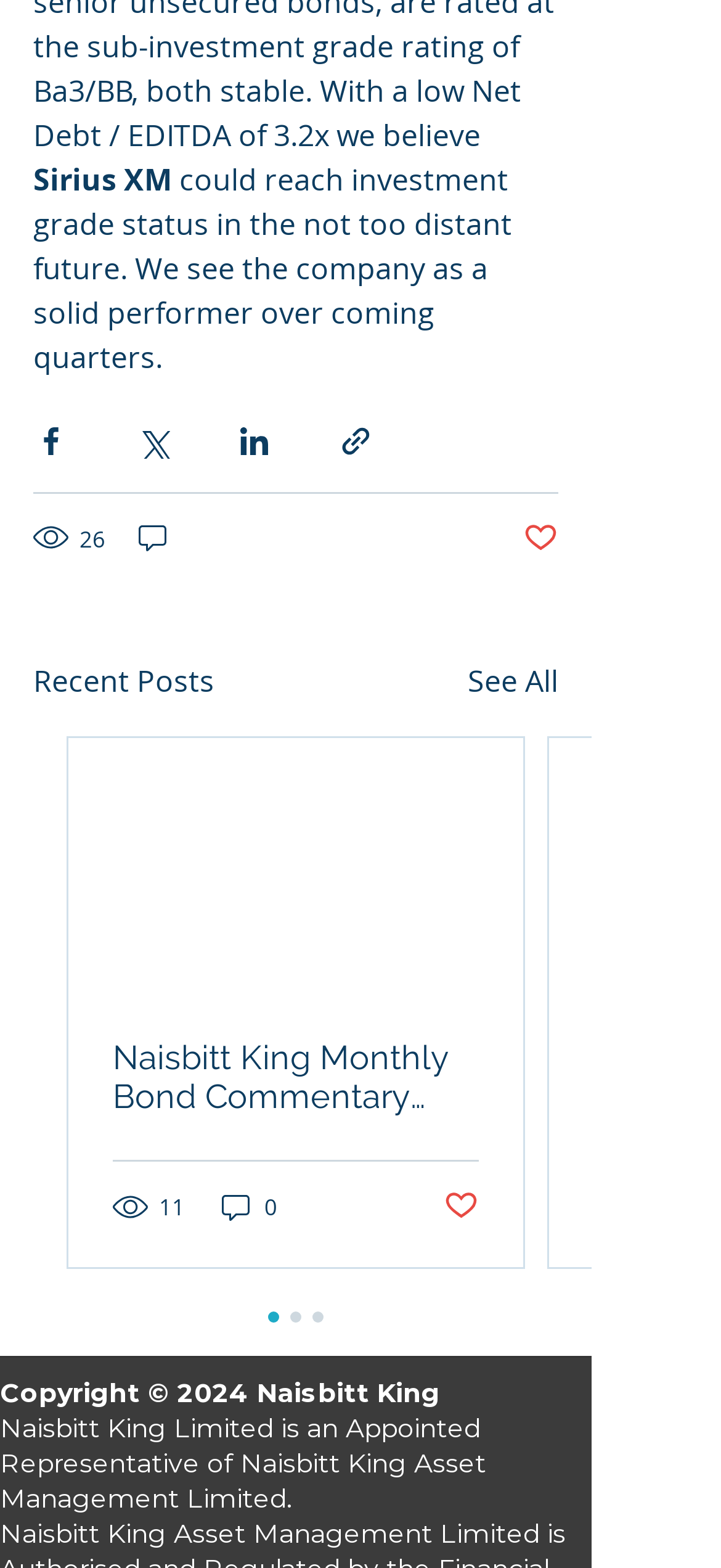Identify the bounding box coordinates necessary to click and complete the given instruction: "Share via LinkedIn".

[0.328, 0.27, 0.377, 0.292]